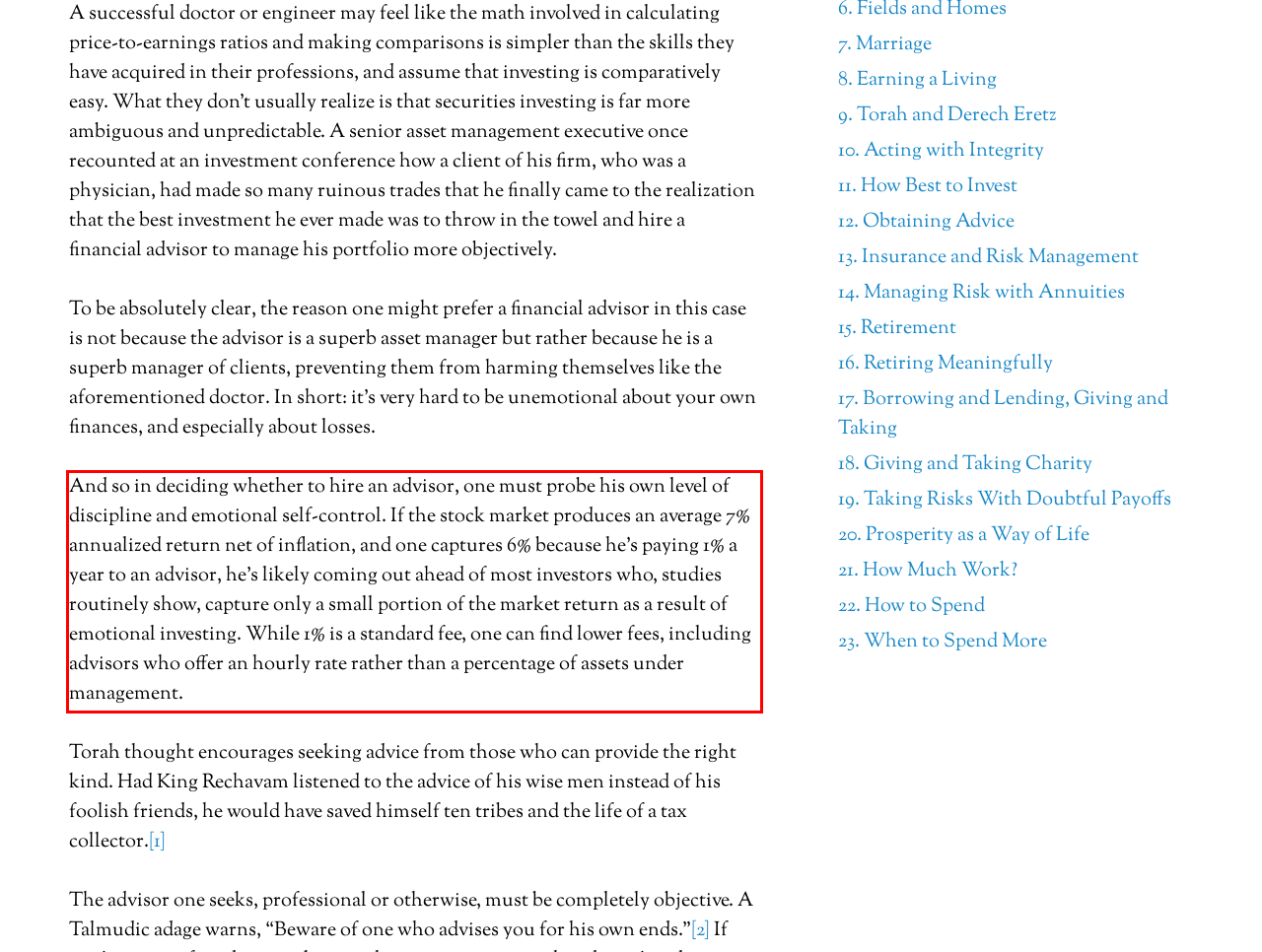You are provided with a screenshot of a webpage containing a red bounding box. Please extract the text enclosed by this red bounding box.

And so in deciding whether to hire an advisor, one must probe his own level of discipline and emotional self-control. If the stock market produces an average 7% annualized return net of inflation, and one captures 6% because he’s paying 1% a year to an advisor, he’s likely coming out ahead of most investors who, studies routinely show, capture only a small portion of the market return as a result of emotional investing. While 1% is a standard fee, one can find lower fees, including advisors who offer an hourly rate rather than a percentage of assets under management.